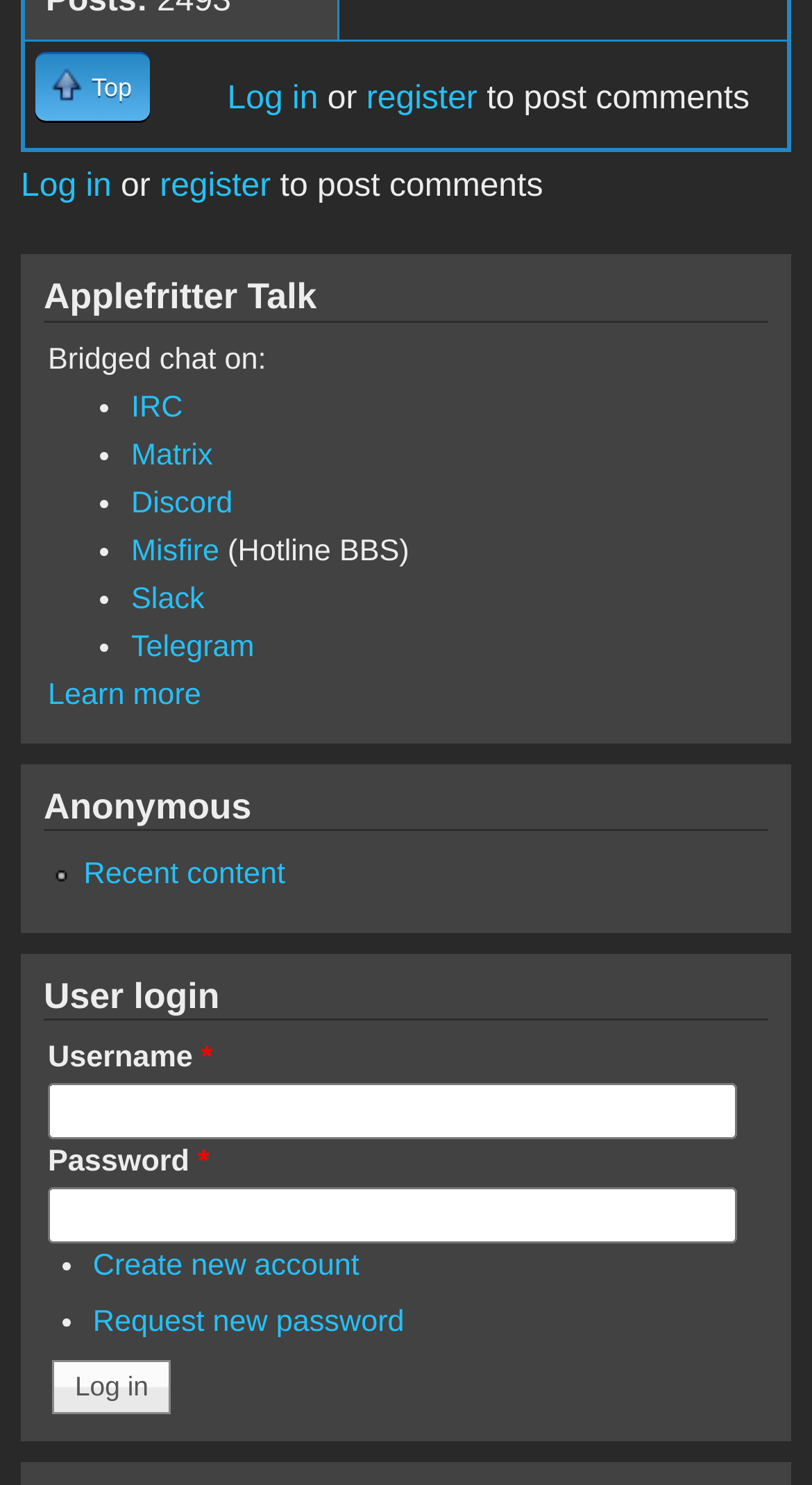Could you please study the image and provide a detailed answer to the question:
What is the purpose of the 'Create new account' link?

The 'Create new account' link is located near the login form, and it is likely used to create a new user account for those who do not already have one.